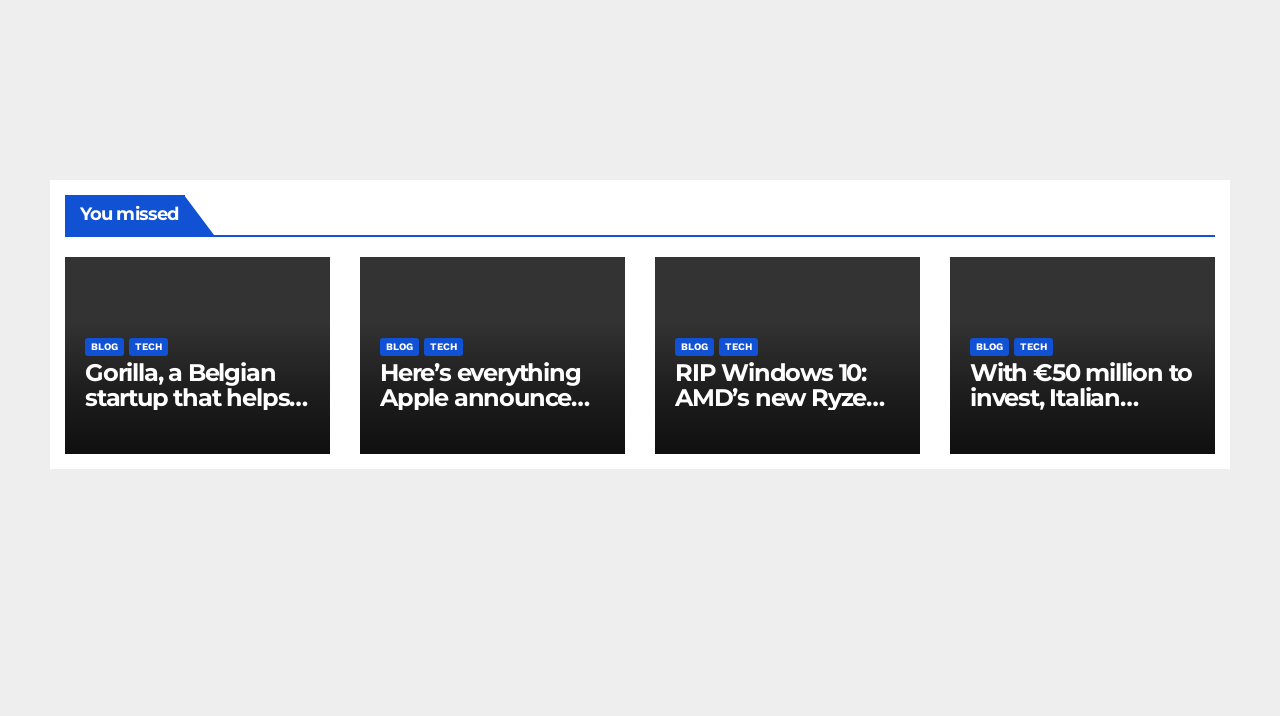Provide the bounding box coordinates for the specified HTML element described in this description: "parent_node: BLOGTECH". The coordinates should be four float numbers ranging from 0 to 1, in the format [left, top, right, bottom].

[0.742, 0.359, 0.949, 0.635]